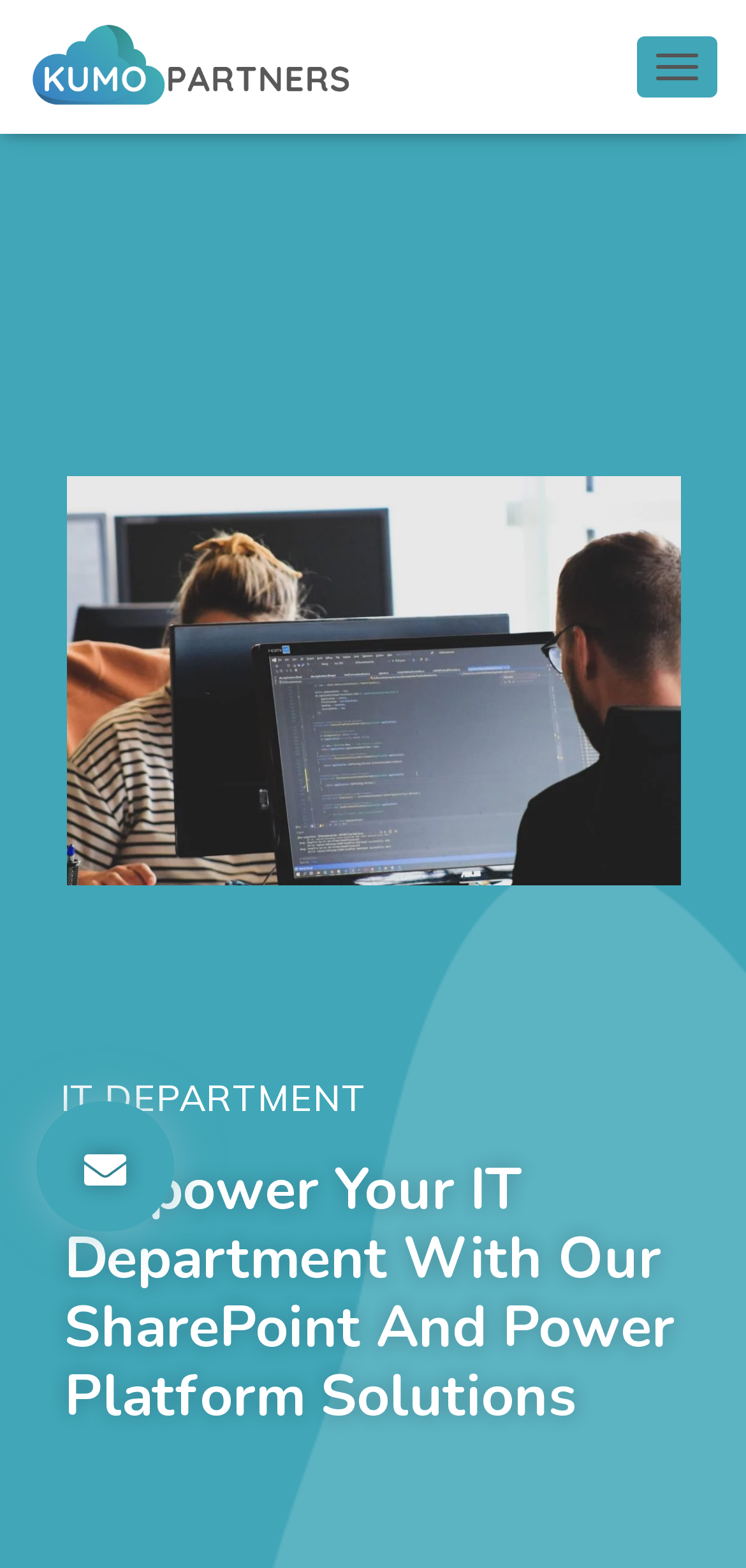Give a complete and precise description of the webpage's appearance.

The webpage is about Kumo Partners, a company that offers IT solutions. At the top left corner, there is a link and an image with the company's name, "Kumo Partners". On the top right corner, there is a button labeled "TOGGLE NAVIGATION". 

Below the top section, there is a large image taking up most of the width, depicting a woman working on a computer. 

Underneath the image, there are two headings. The first one is "IT DEPARTMENT", and the second one is a longer title that explains how Kumo Partners can empower IT departments with their SharePoint and Power Platform solutions. 

To the left of the headings, there are two buttons, one smaller than the other. The larger button is positioned above the smaller one. The smaller button has an image inside it. 

The webpage seems to be promoting the use of Power Platform technology to automate and optimize business processes, as mentioned in the meta description.